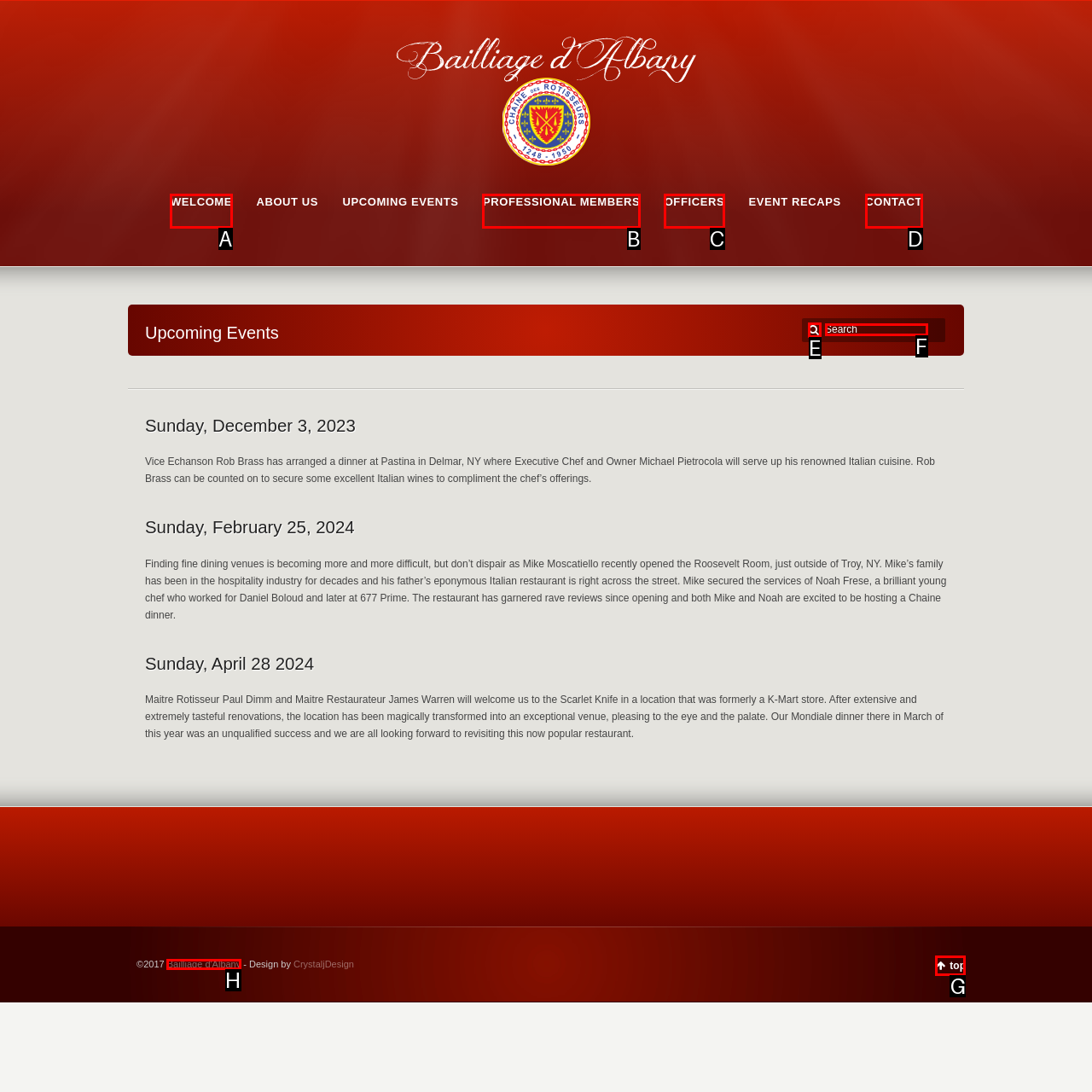Find the correct option to complete this instruction: Go to the top of the page. Reply with the corresponding letter.

G